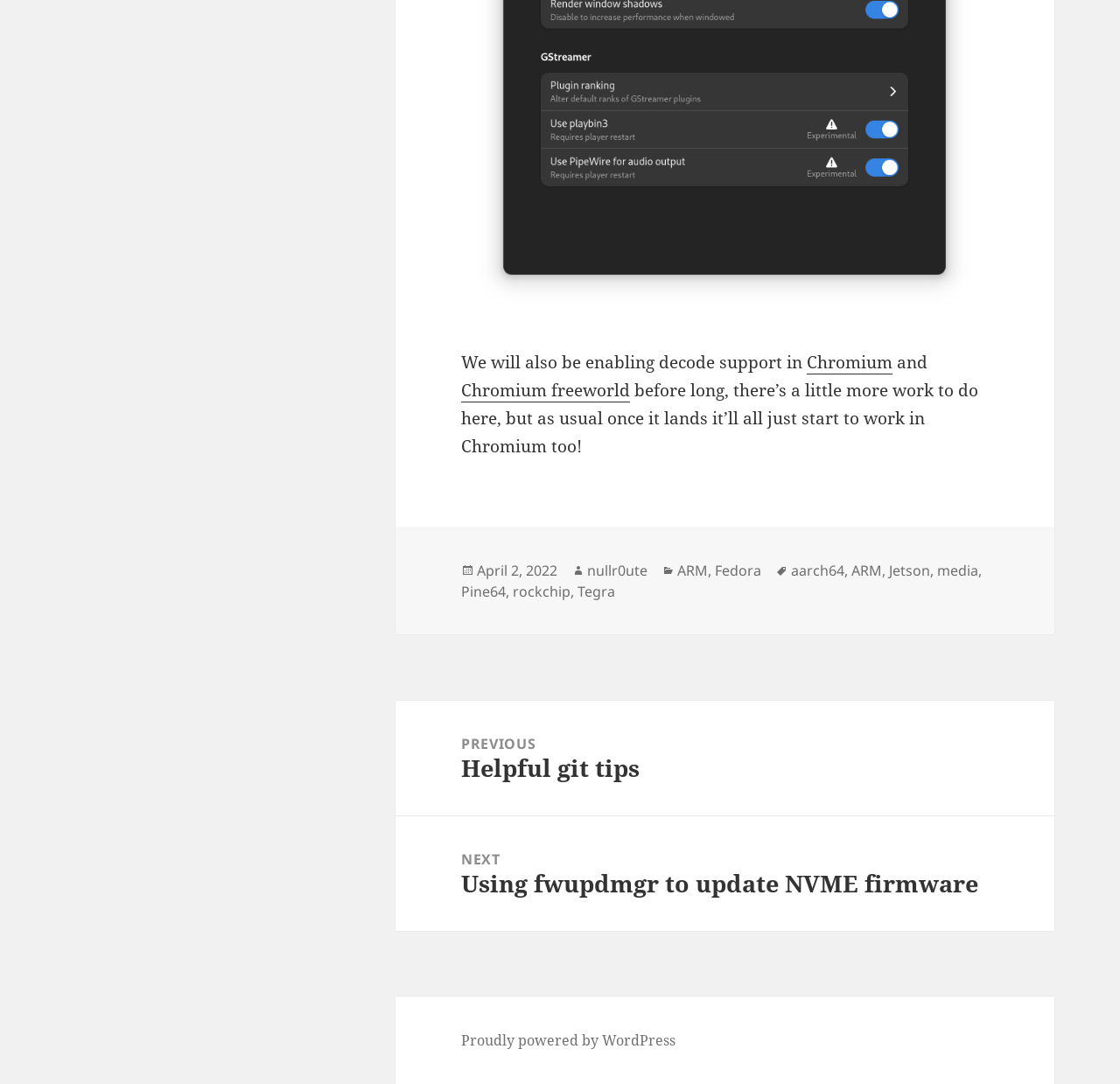Who is the author of the current post?
Deliver a detailed and extensive answer to the question.

I found the author of the current post by looking at the footer section of the webpage, where it says 'Author' followed by the name 'nullr0ute'.